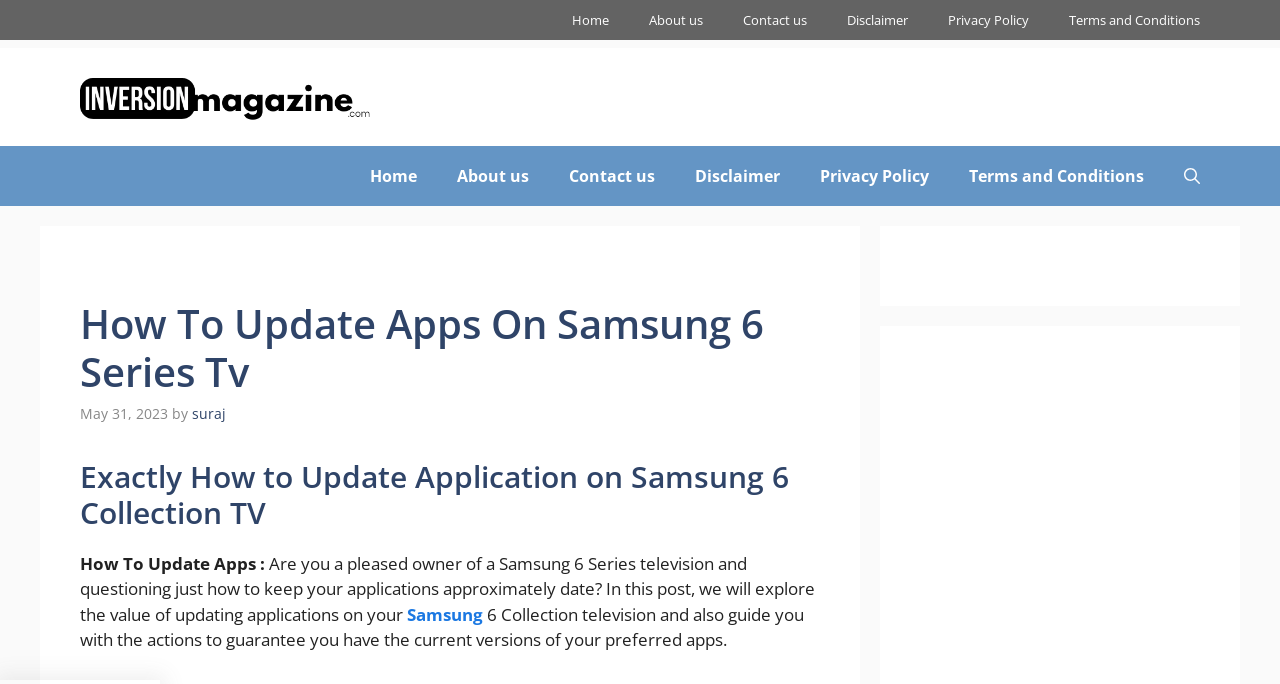Identify the bounding box coordinates for the UI element described as follows: Privacy Policy. Use the format (top-left x, top-left y, bottom-right x, bottom-right y) and ensure all values are floating point numbers between 0 and 1.

[0.725, 0.0, 0.82, 0.058]